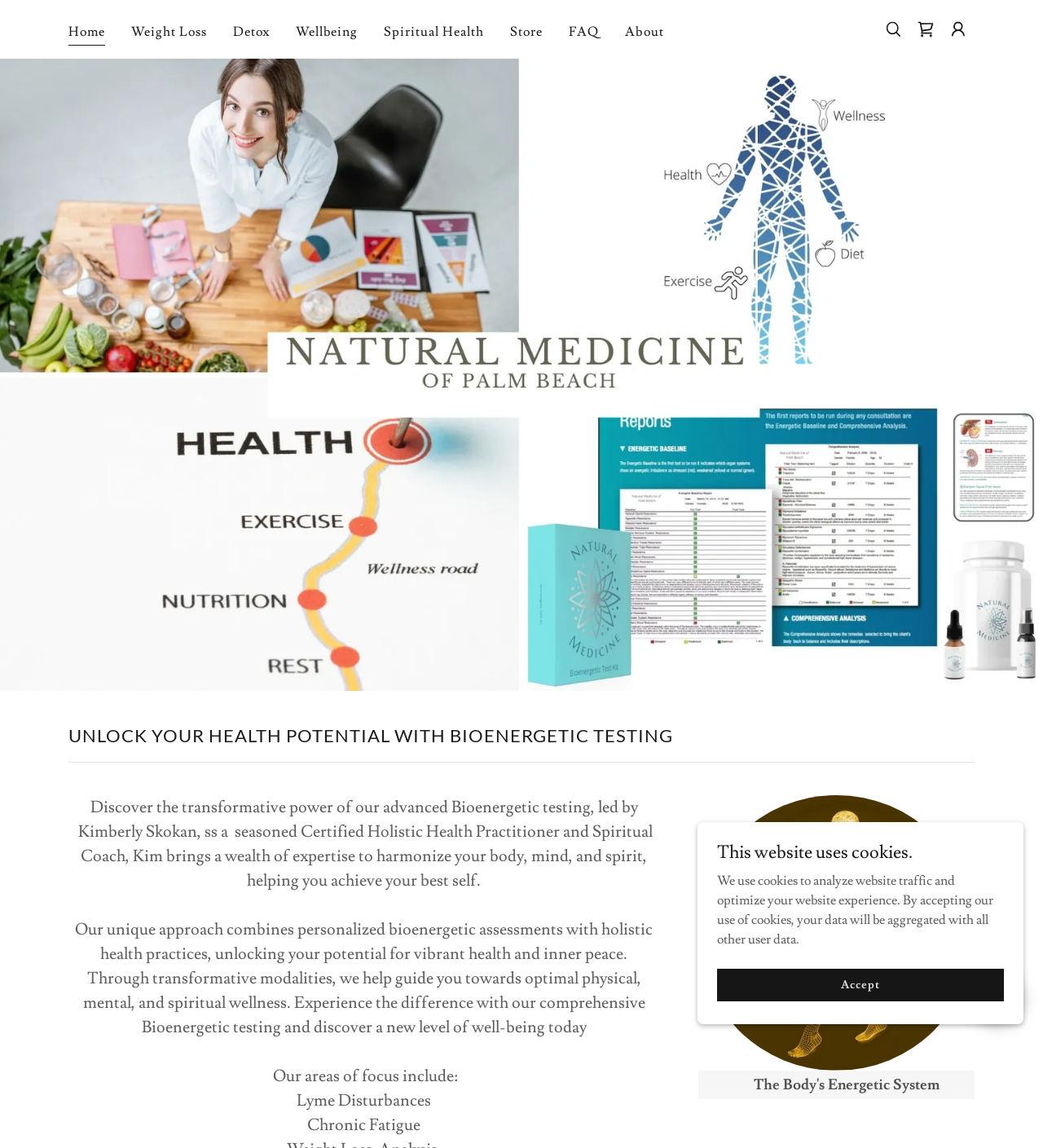Find the bounding box of the UI element described as follows: "Home".

[0.066, 0.019, 0.101, 0.039]